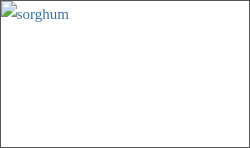Craft a thorough explanation of what is depicted in the image.

The image features the word "sorghum" prominently displayed, likely indicating its relevance to the surrounding content. This image is part of the section announcing the annual yield contest winners organized by the National Sorghum Producers (NSP). Sorghum is a significant grain crop, celebrated for its diverse uses in agriculture and food production. The context suggests that the contest and accompanying announcement aim to highlight achievements and advancements in sorghum farming, emphasizing the contributions of farmers and the potential yield benefits of good agricultural practices.